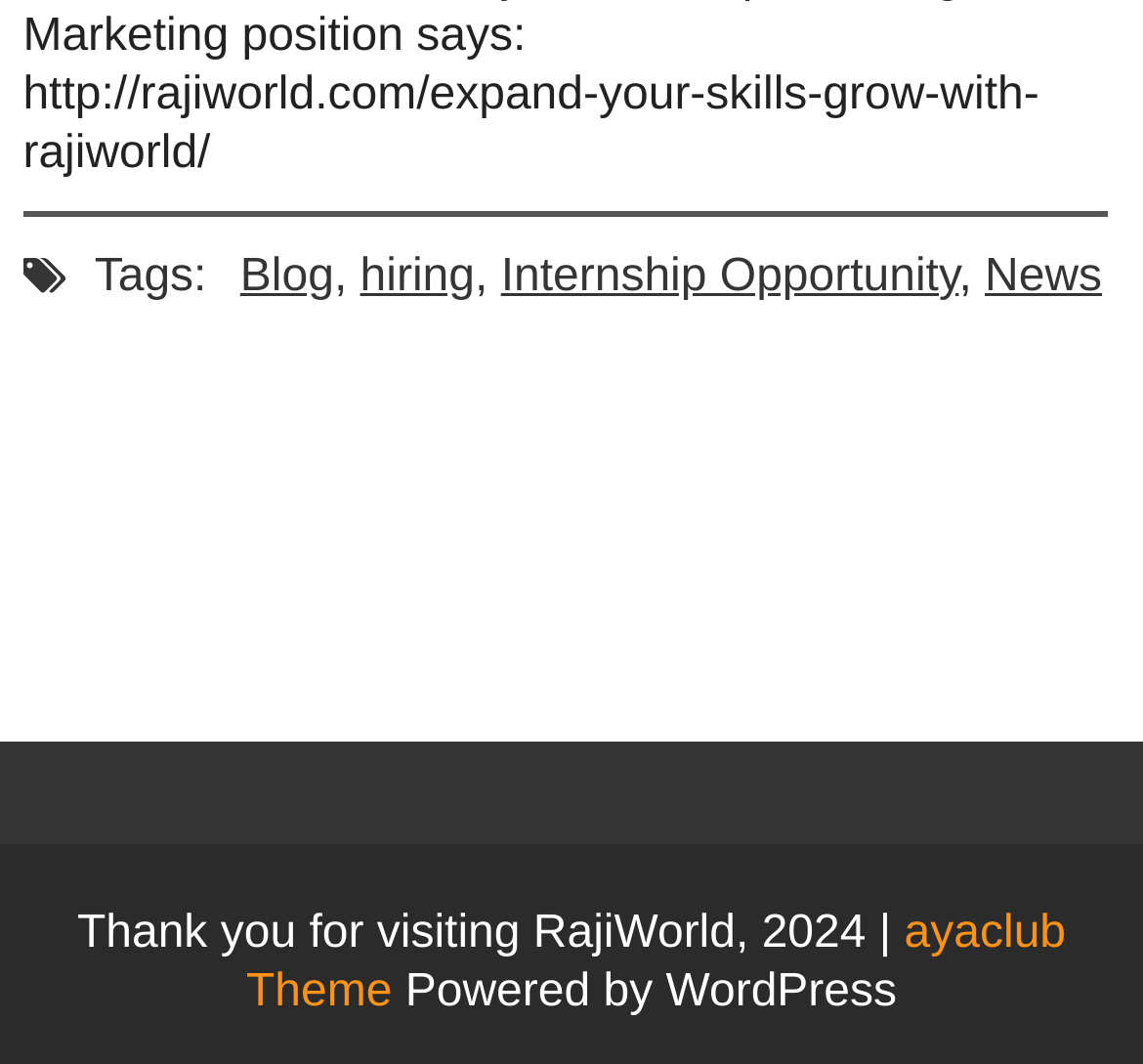What is the name of the website?
Deliver a detailed and extensive answer to the question.

The name of the website can be inferred from the StaticText element 'Thank you for visiting RajiWorld, 2024 |' which suggests that the website is called RajiWorld.